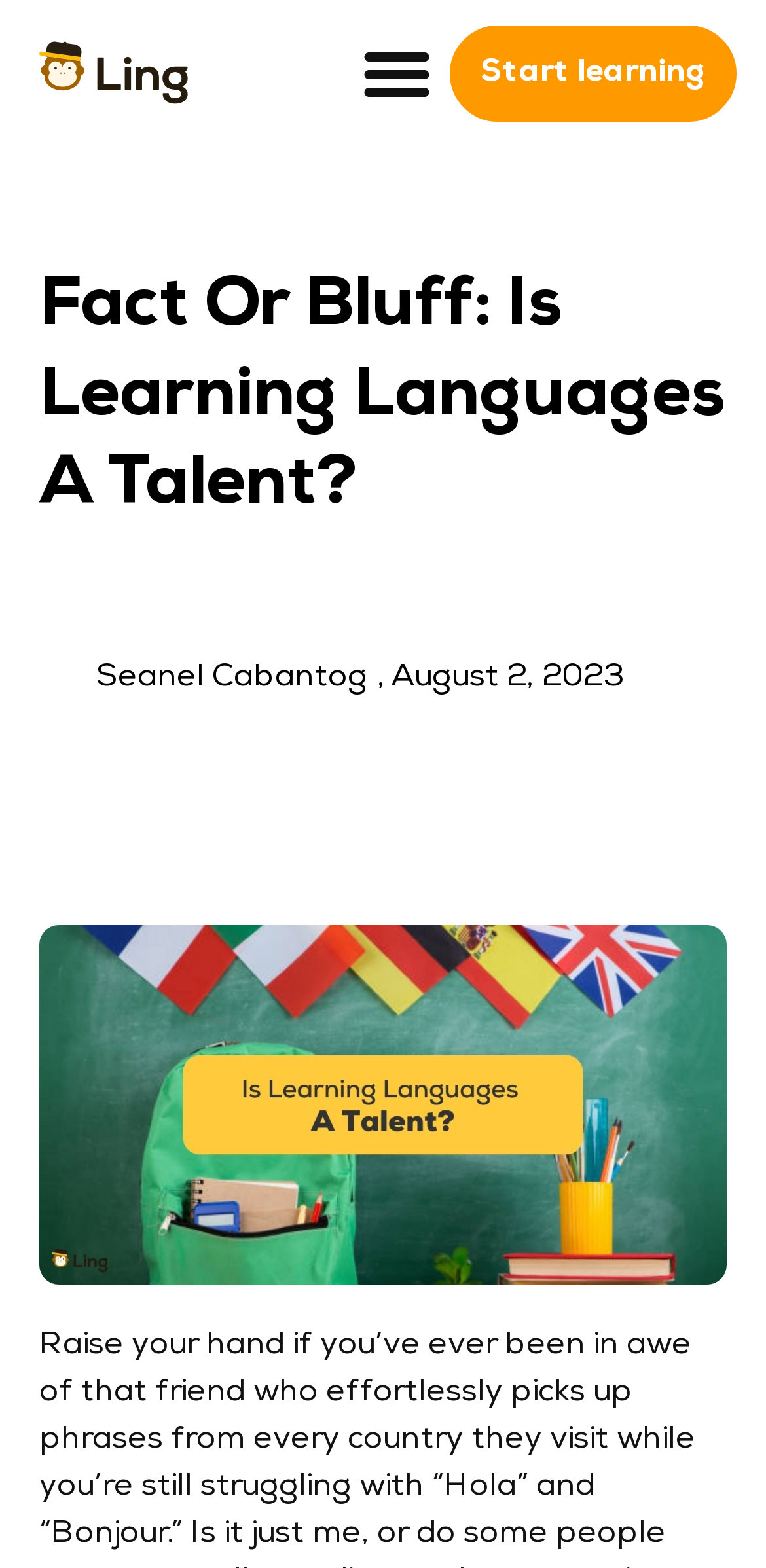Is there an image on the webpage?
Please use the image to provide a one-word or short phrase answer.

Yes